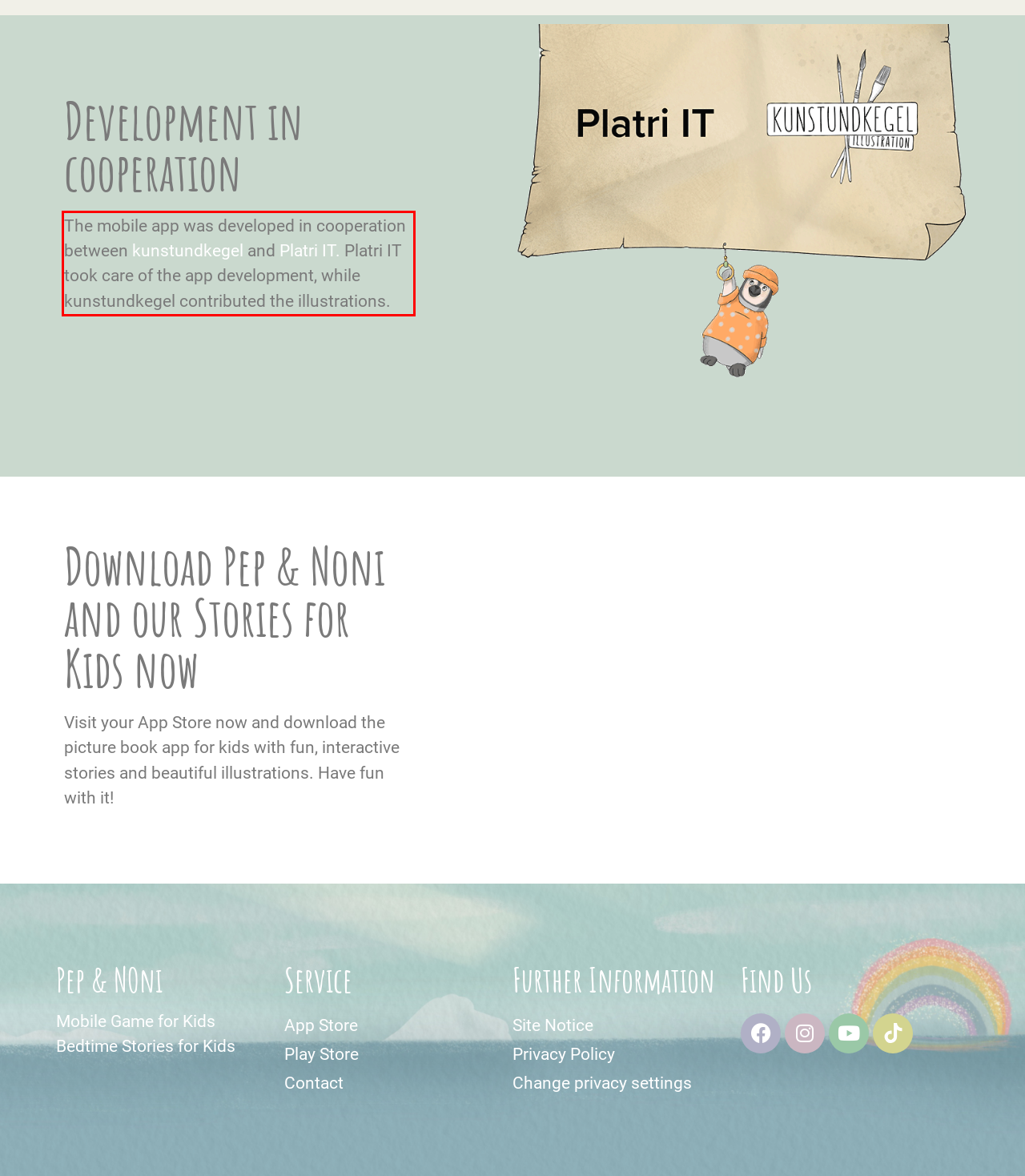Analyze the webpage screenshot and use OCR to recognize the text content in the red bounding box.

The mobile app was developed in cooperation between kunstundkegel and Platri IT. Platri IT took care of the app development, while kunstundkegel contributed the illustrations.